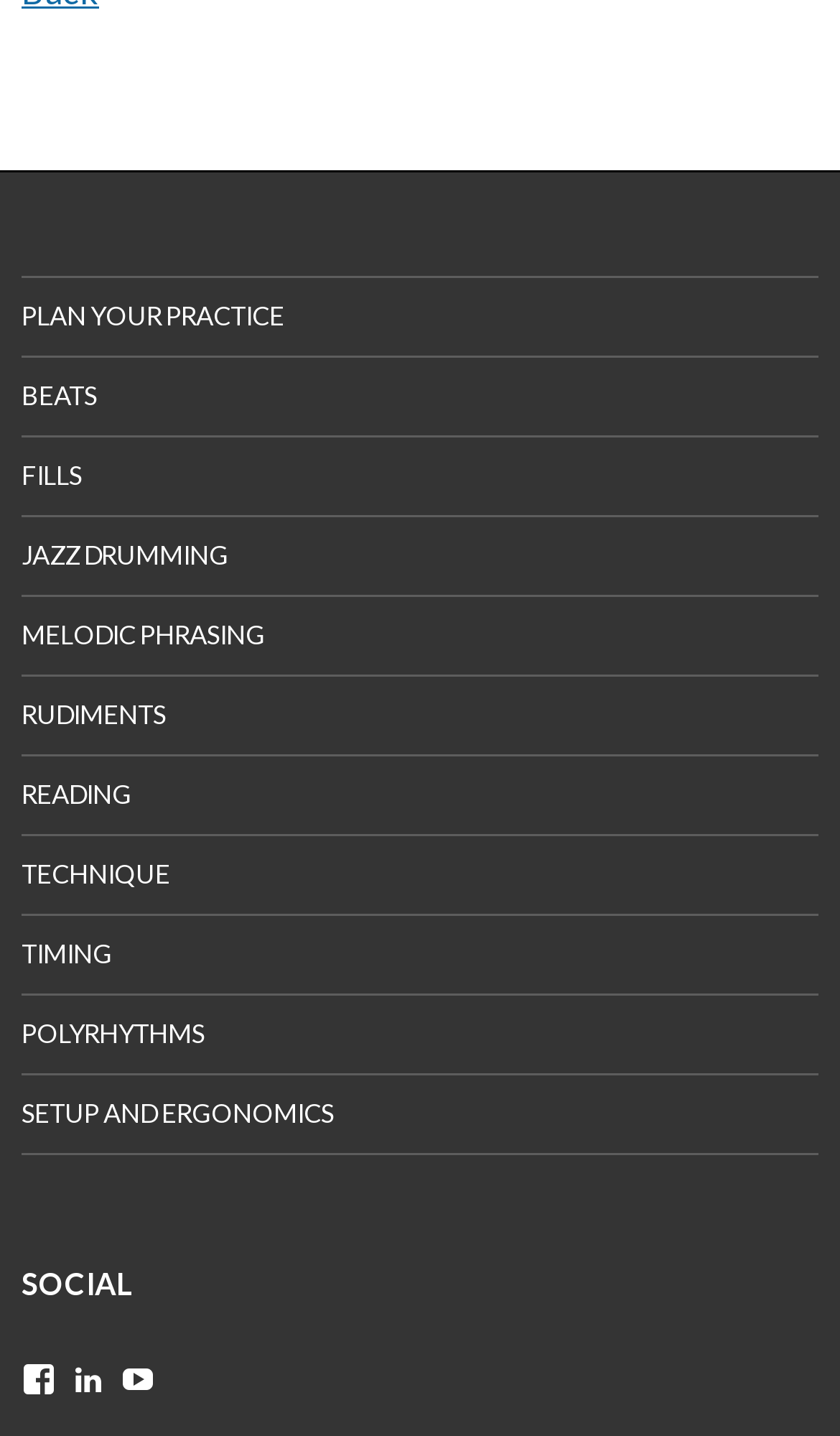Indicate the bounding box coordinates of the element that must be clicked to execute the instruction: "Explore beats". The coordinates should be given as four float numbers between 0 and 1, i.e., [left, top, right, bottom].

[0.026, 0.249, 0.974, 0.303]